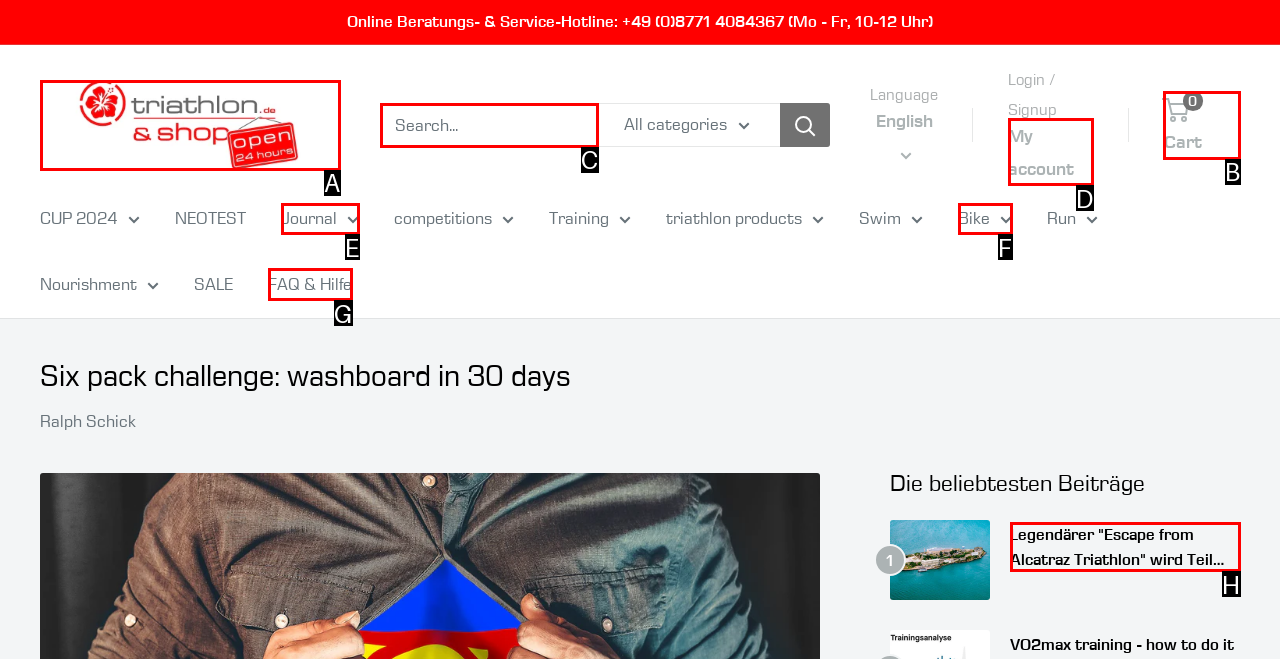Select the letter of the option that should be clicked to achieve the specified task: View my account. Respond with just the letter.

D